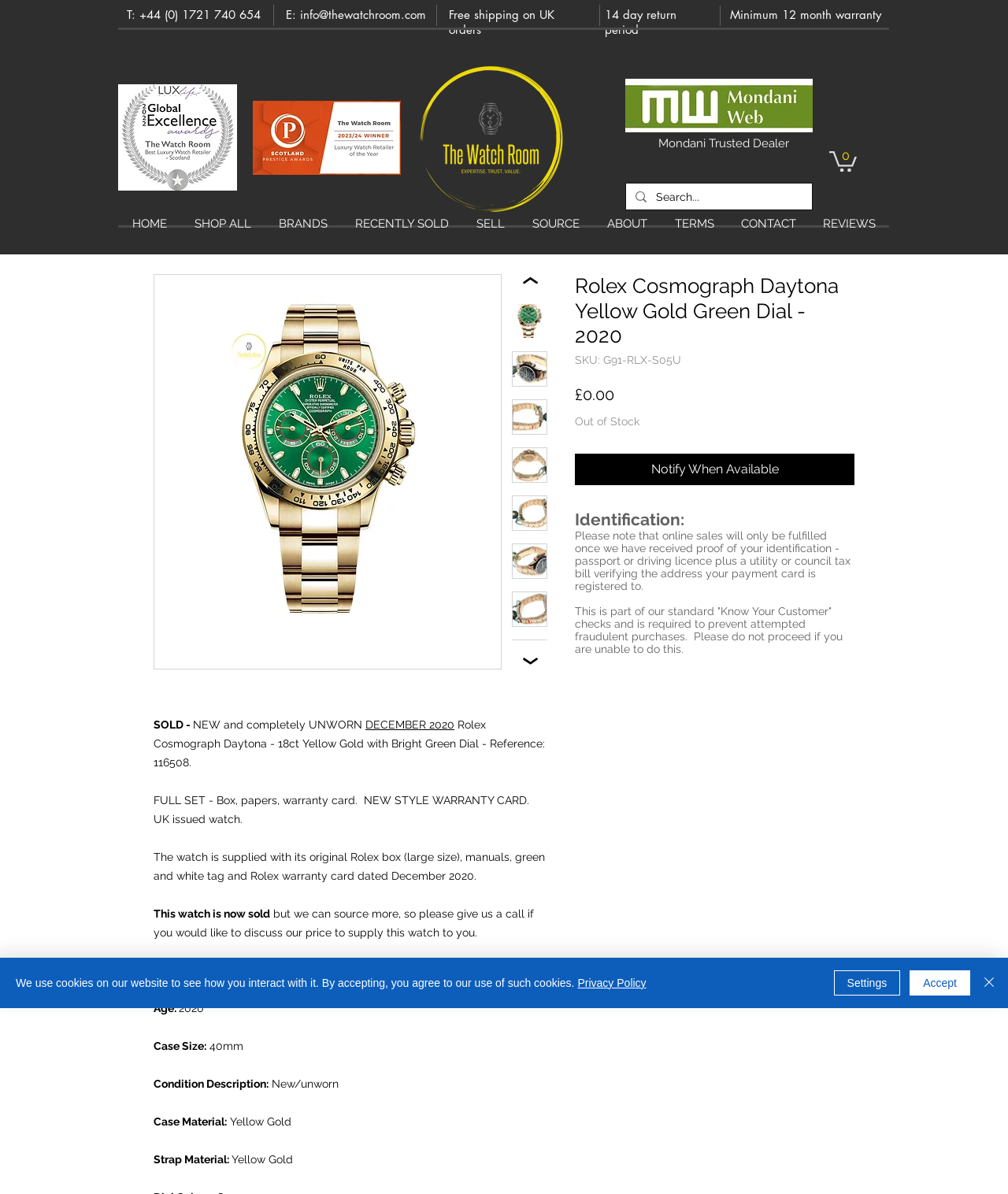What is the material of the watch case?
Please provide a single word or phrase in response based on the screenshot.

Yellow Gold